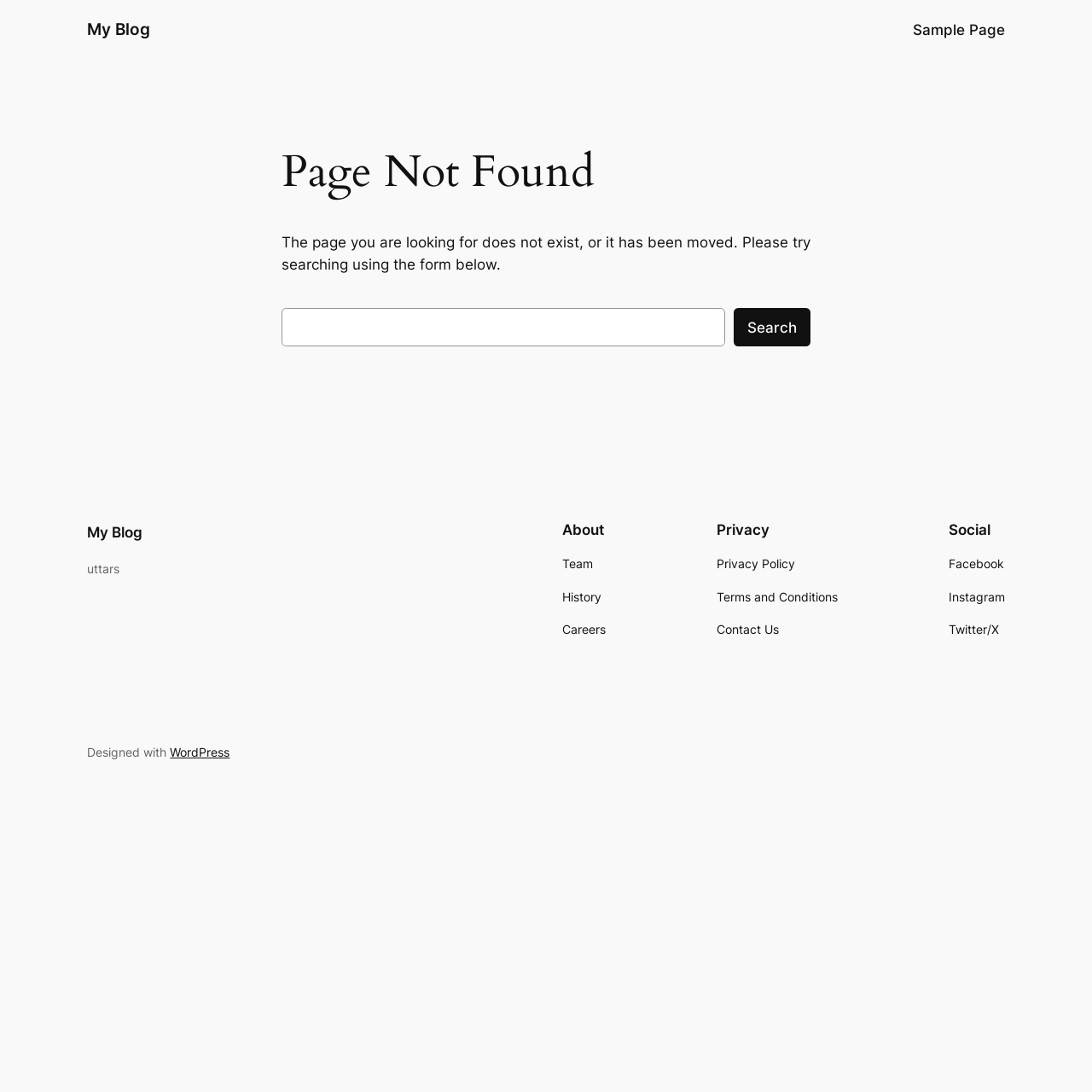Identify the title of the webpage and provide its text content.

Page Not Found